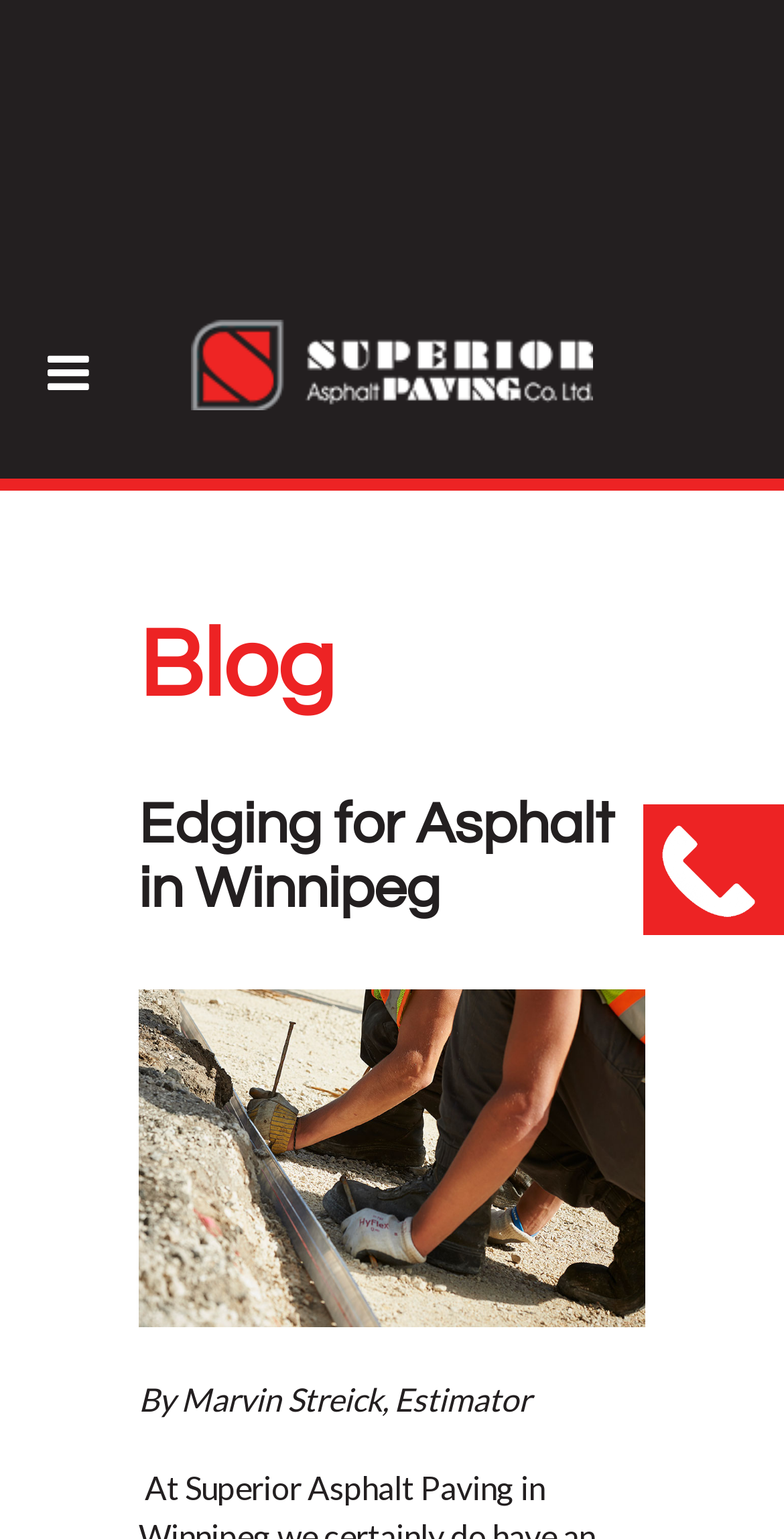What is the company name?
We need a detailed and exhaustive answer to the question. Please elaborate.

I found the company name by looking at the link text 'Superior Asphalt' which is located at the top of the webpage, and it is also accompanied by an image with the same name.